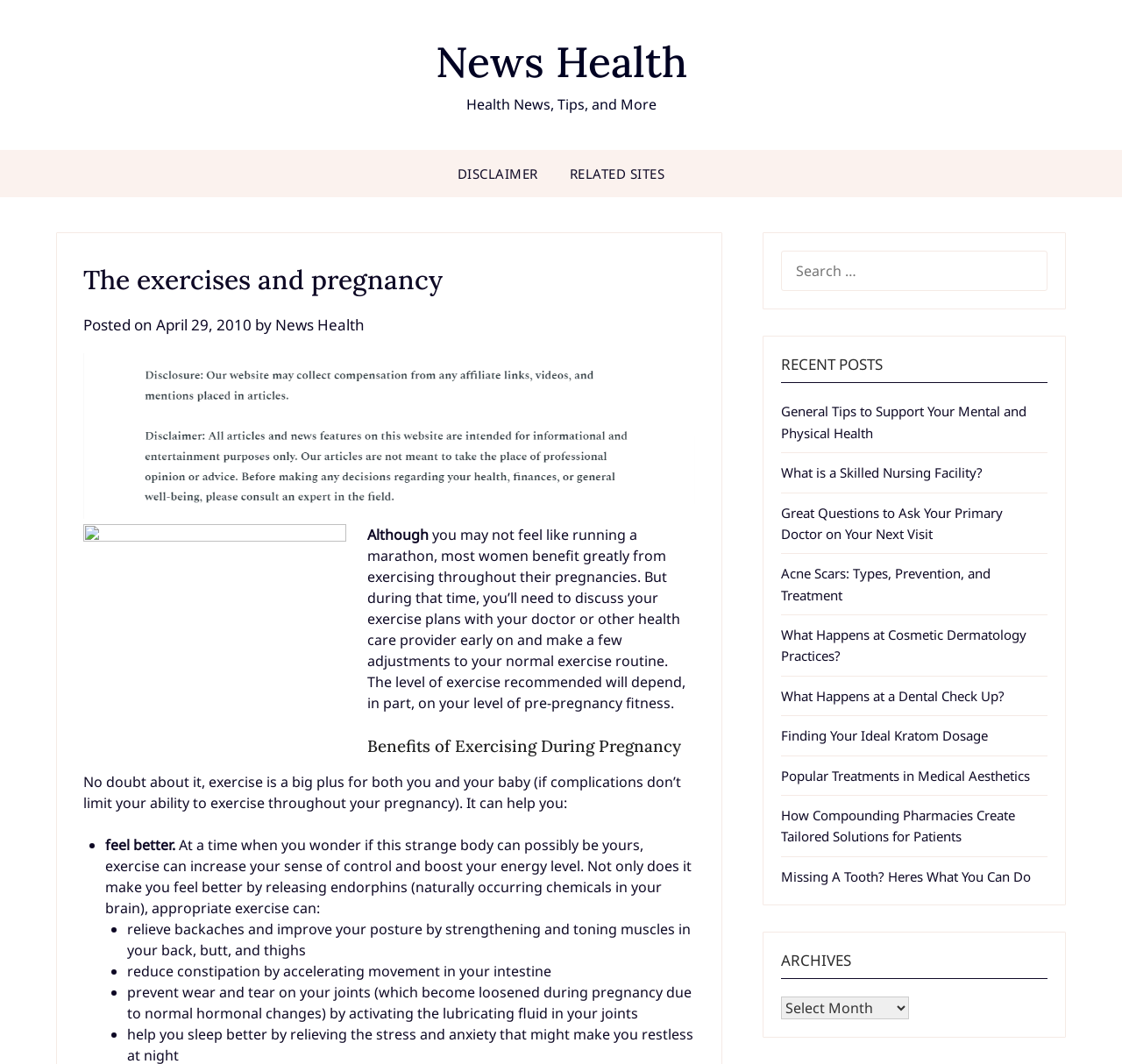What can exercising during pregnancy help relieve?
By examining the image, provide a one-word or phrase answer.

Backaches